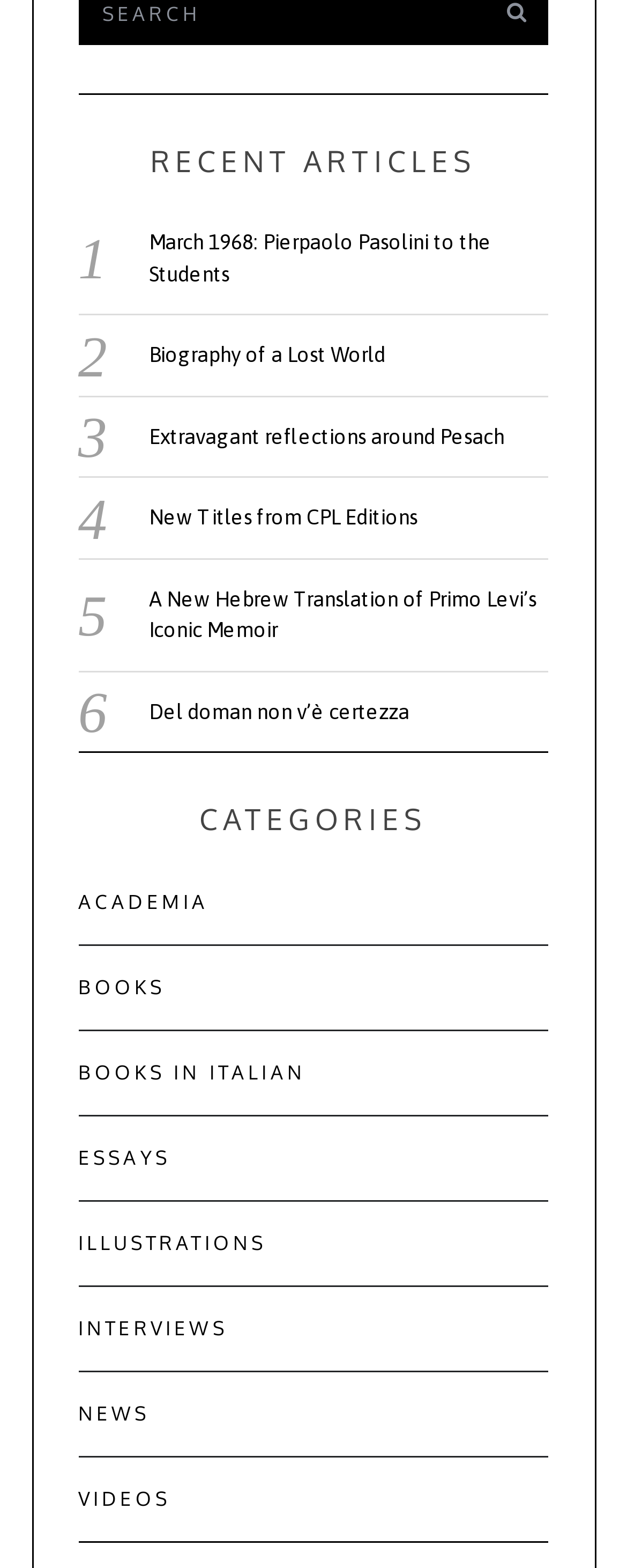Please locate the bounding box coordinates of the region I need to click to follow this instruction: "browse category 'ACADEMIA'".

[0.125, 0.568, 0.333, 0.583]